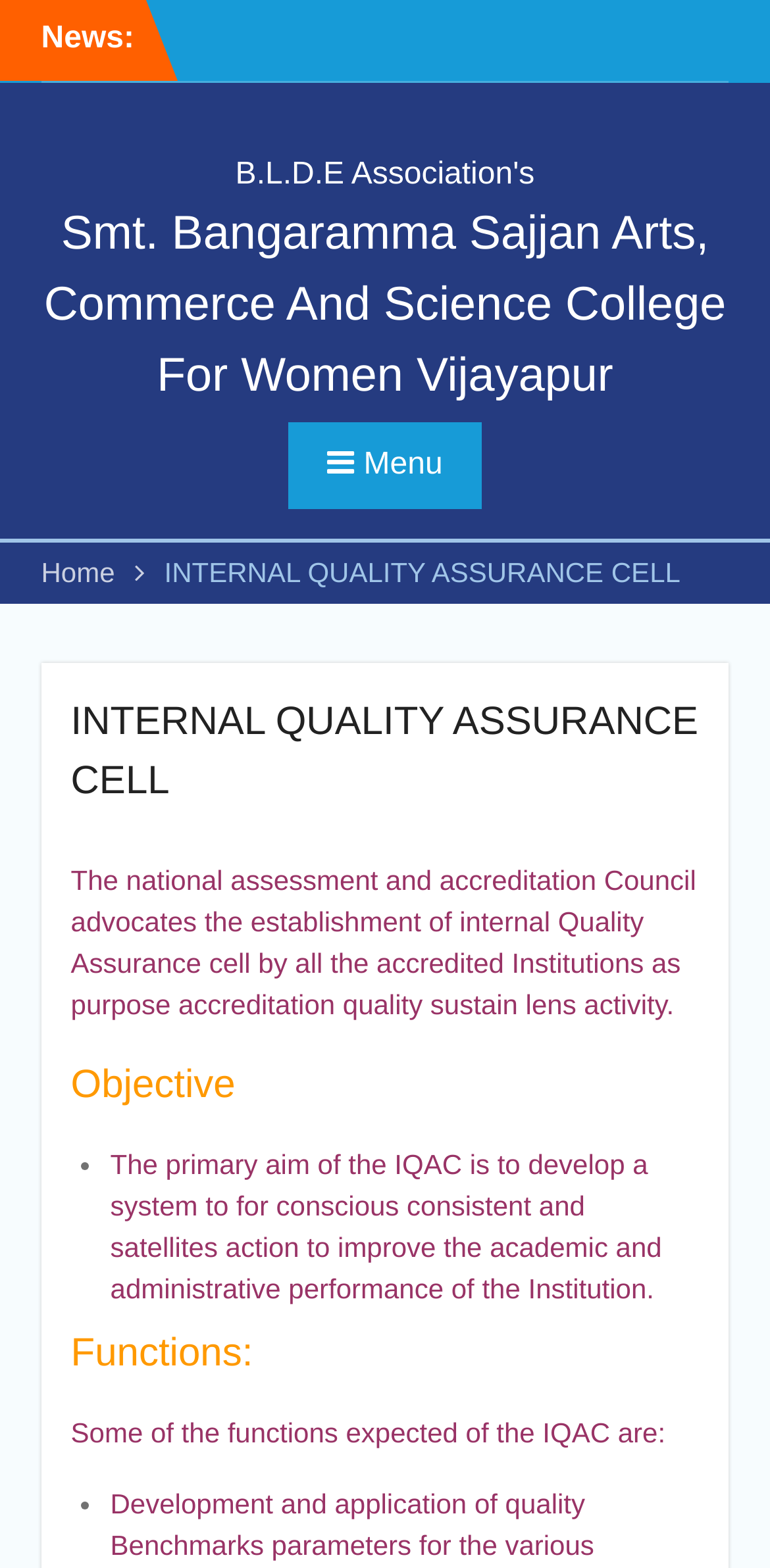Determine the bounding box coordinates of the UI element described below. Use the format (top-left x, top-left y, bottom-right x, bottom-right y) with floating point numbers between 0 and 1: Pinterest

None